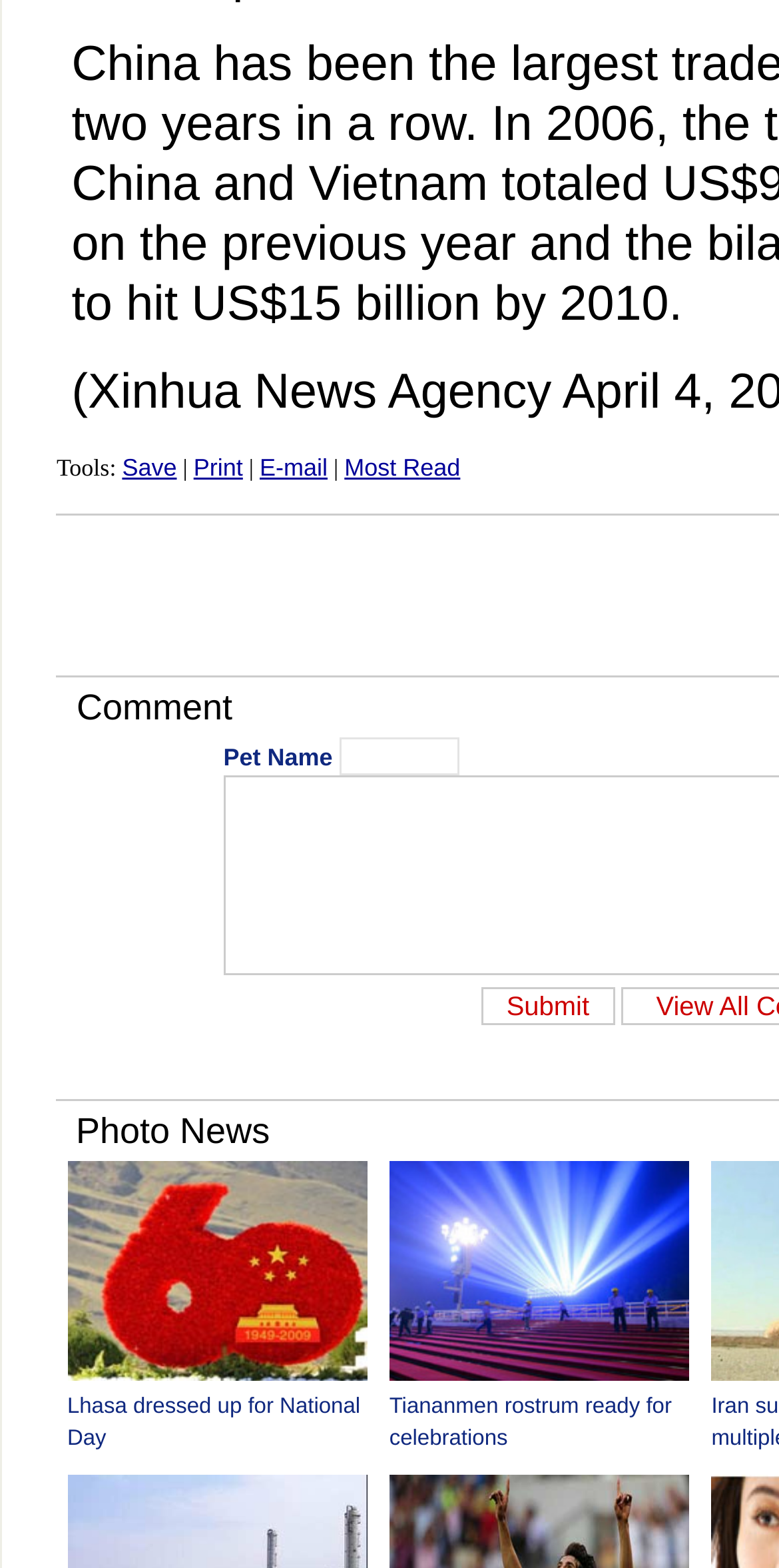Extract the bounding box of the UI element described as: "parent_node: Pet Name name="author"".

[0.435, 0.471, 0.589, 0.495]